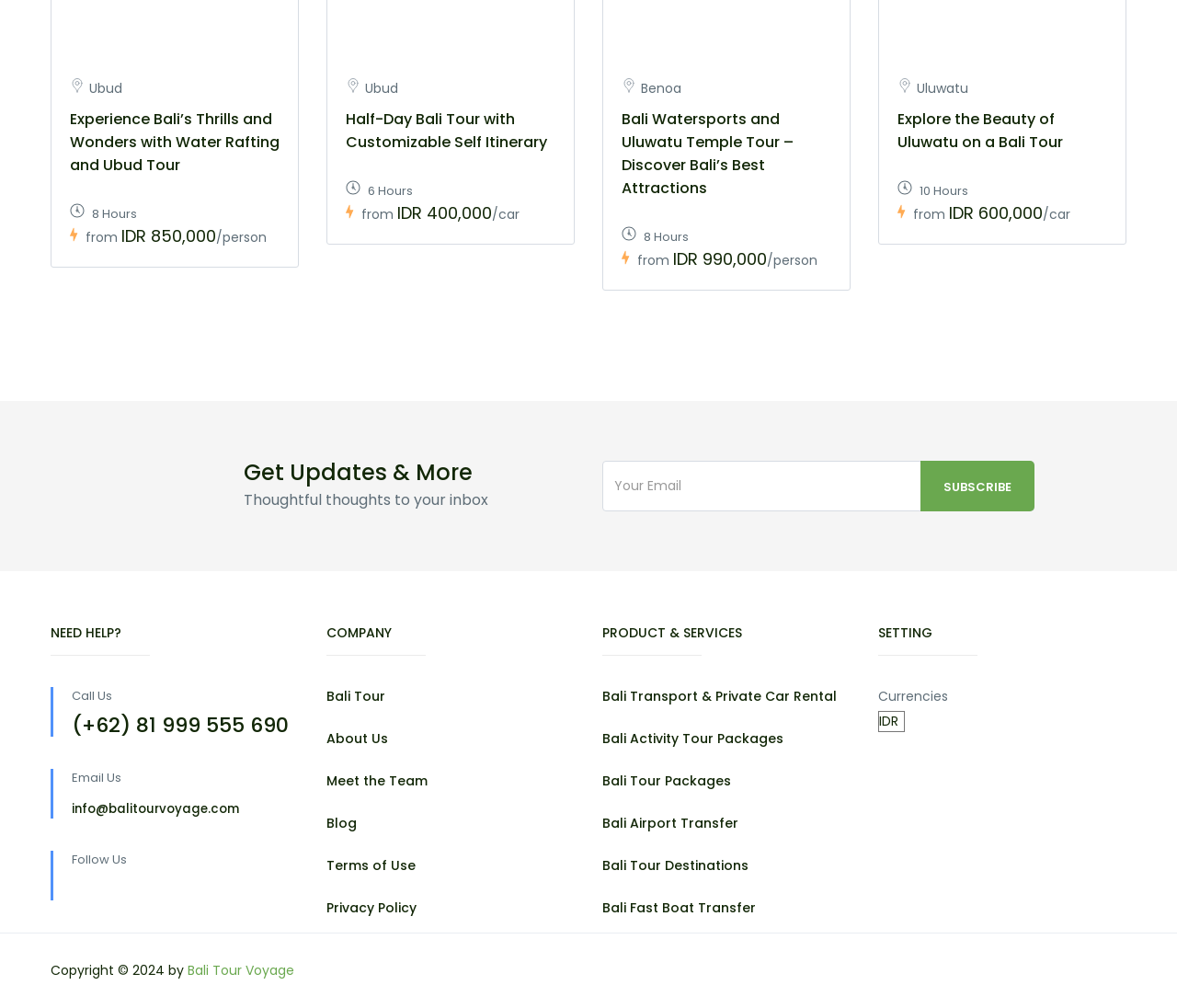Based on the element description: "Bali Fast Boat Transfer", identify the bounding box coordinates for this UI element. The coordinates must be four float numbers between 0 and 1, listed as [left, top, right, bottom].

[0.512, 0.892, 0.723, 0.911]